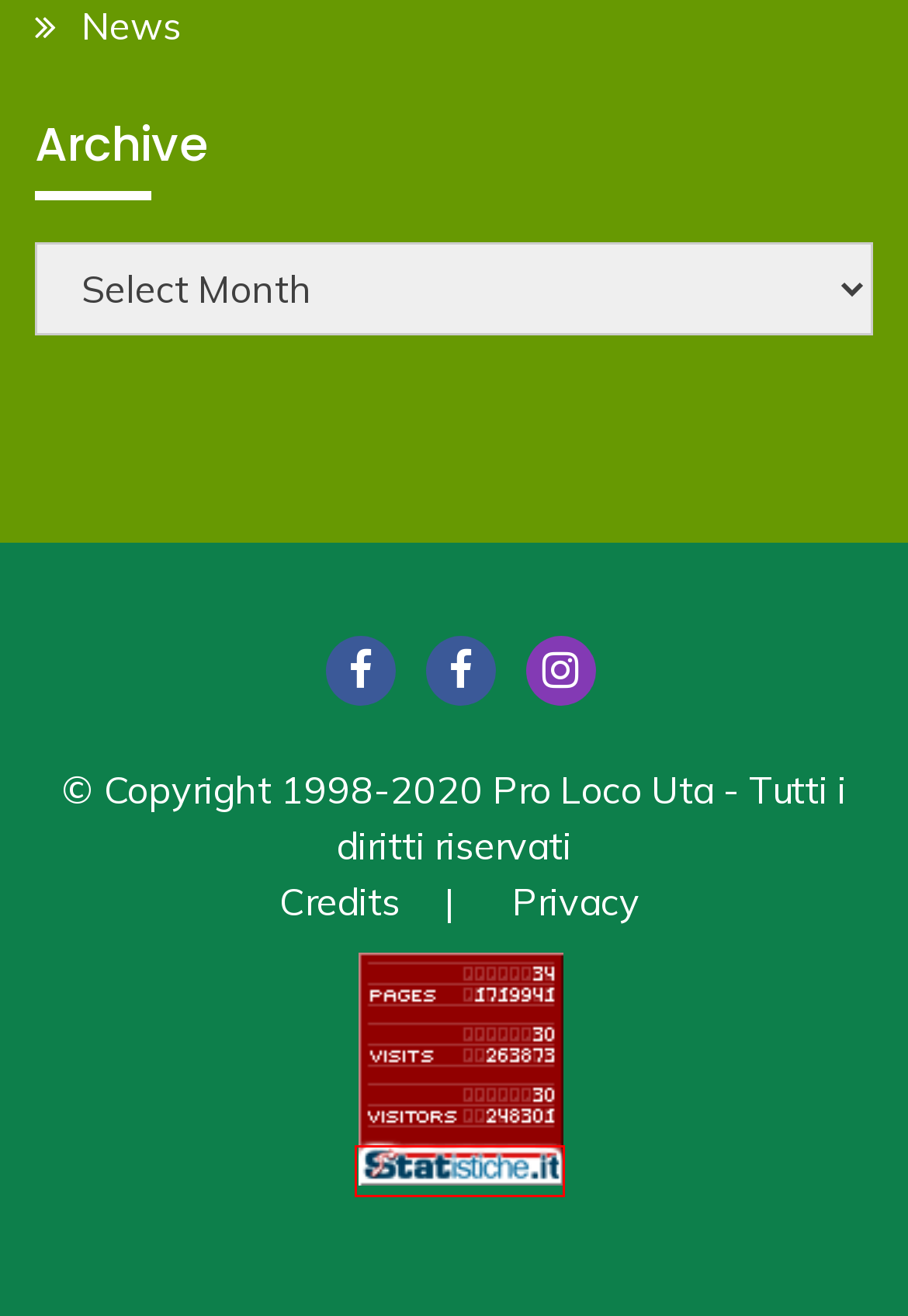You are provided with a screenshot of a webpage where a red rectangle bounding box surrounds an element. Choose the description that best matches the new webpage after clicking the element in the red bounding box. Here are the choices:
A. The Pro Loco of Uta - Pro Loco Uta
B. Houses and streets - Pro Loco Uta
C. The President - Pro Loco Uta
D. Pro loco Uta - Sommario statistiche
E. Sardinian medicines - Pro Loco Uta
F. Photogallery - Pro Loco Uta
G. Credits - Pro Loco Uta
H. Our dresses - Pro Loco Uta

D